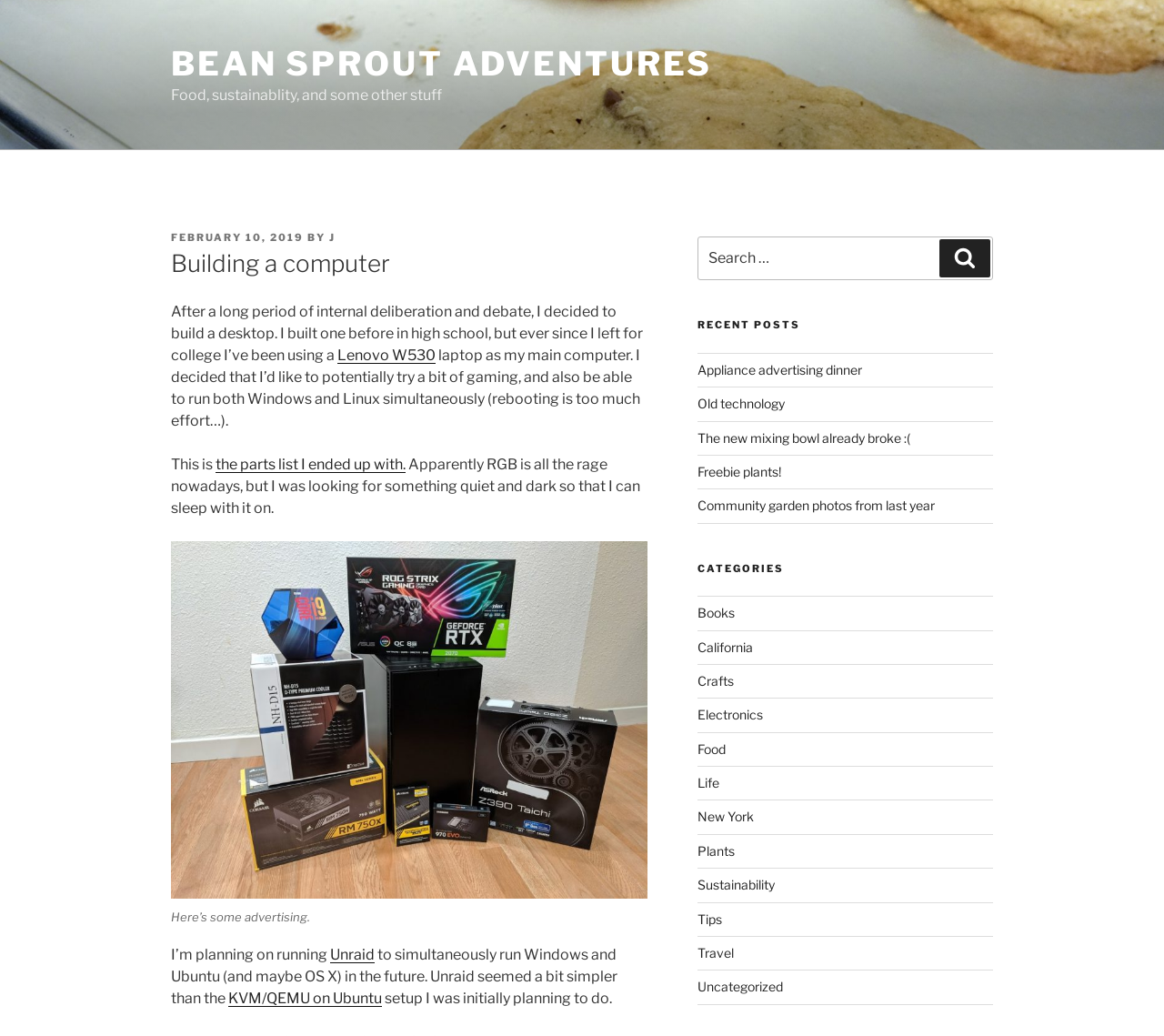Identify the bounding box coordinates of the clickable section necessary to follow the following instruction: "Explore the 'Electronics' category". The coordinates should be presented as four float numbers from 0 to 1, i.e., [left, top, right, bottom].

[0.599, 0.682, 0.655, 0.697]